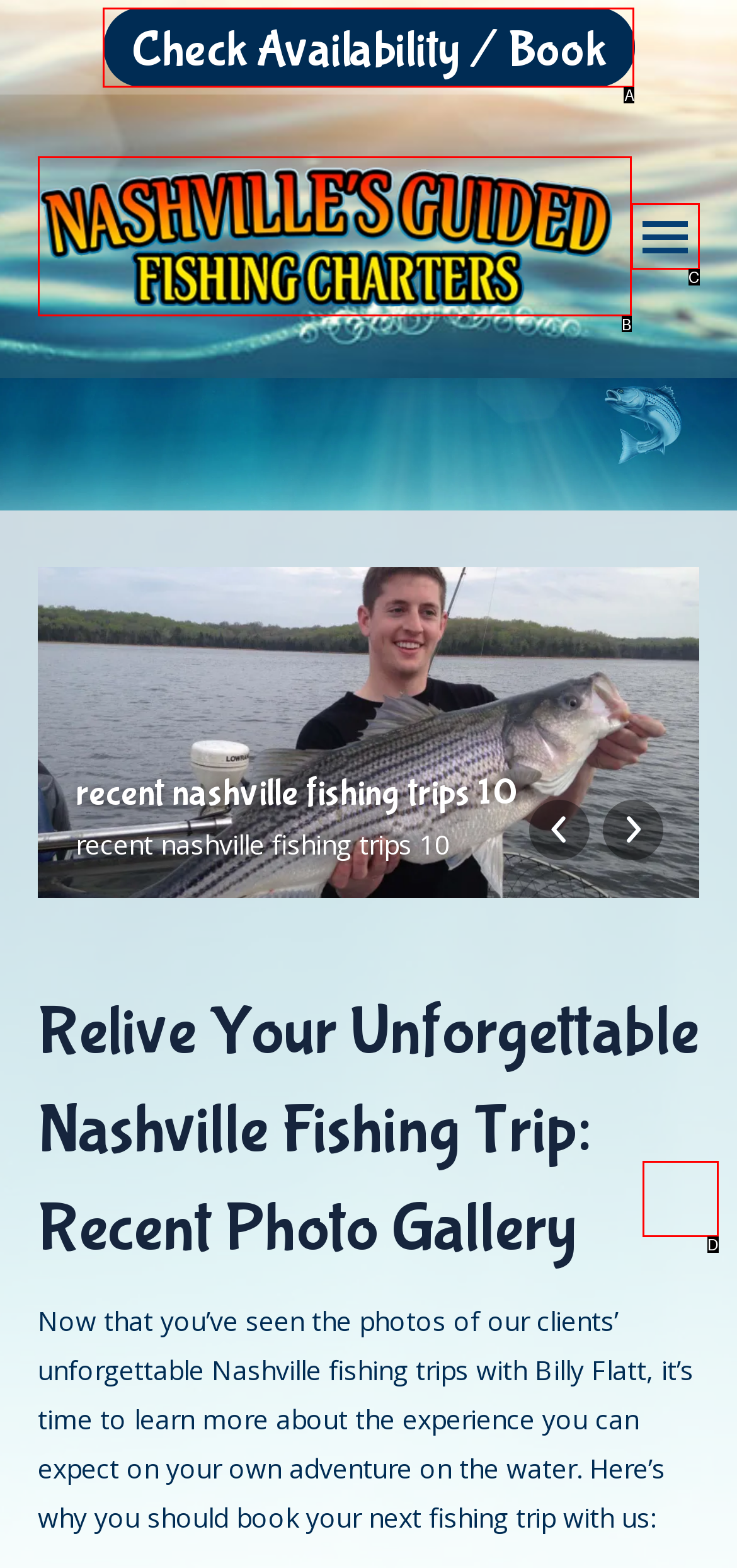Match the element description to one of the options: aria-label="Mobile menu icon"
Respond with the corresponding option's letter.

C